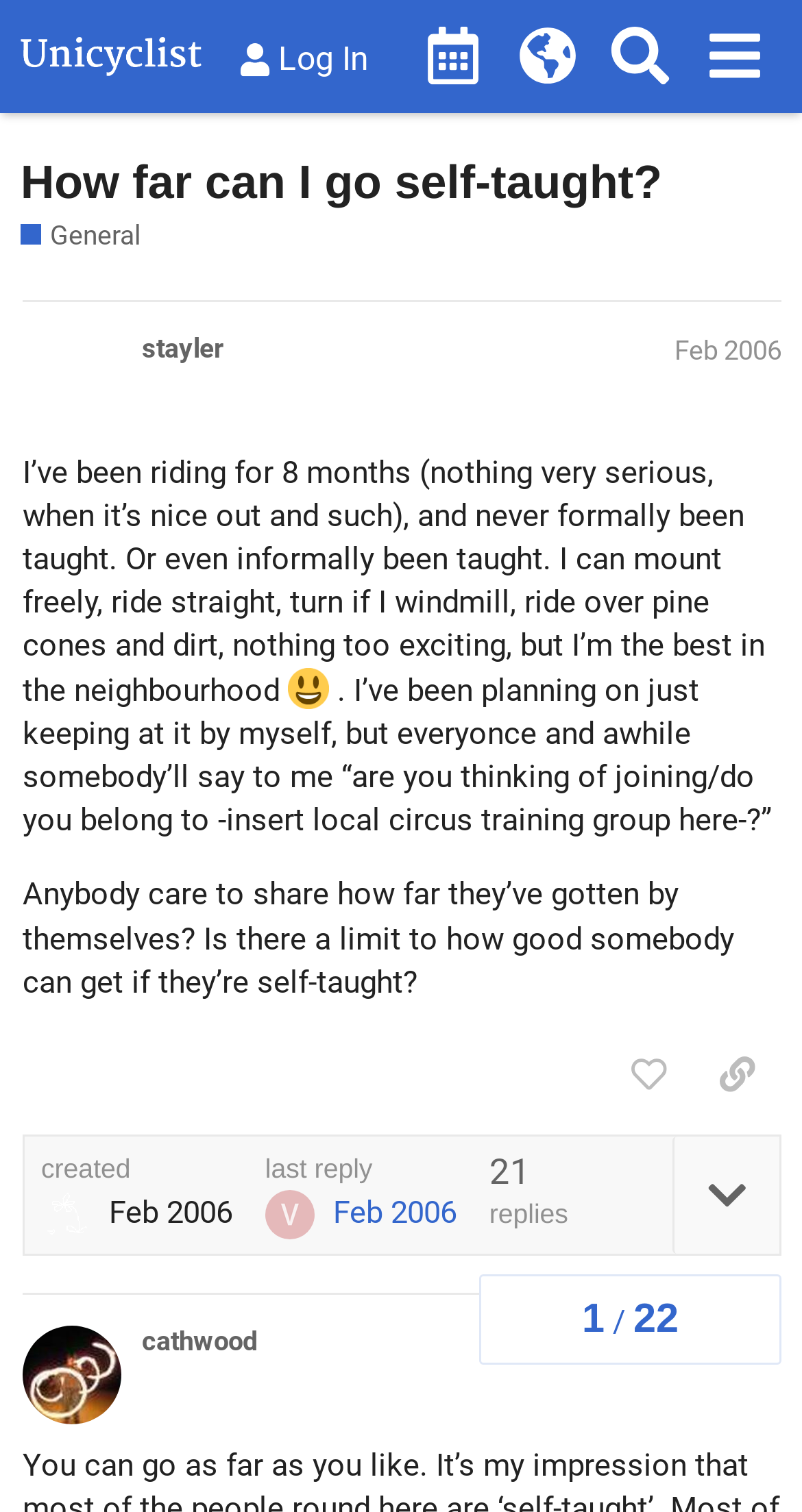Who is the author of the first post?
Please respond to the question with a detailed and well-explained answer.

The author of the first post can be found at the top of the post, where it says 'post #1 by @stayler'. The author's name is 'stayler', which is also a link to their profile.